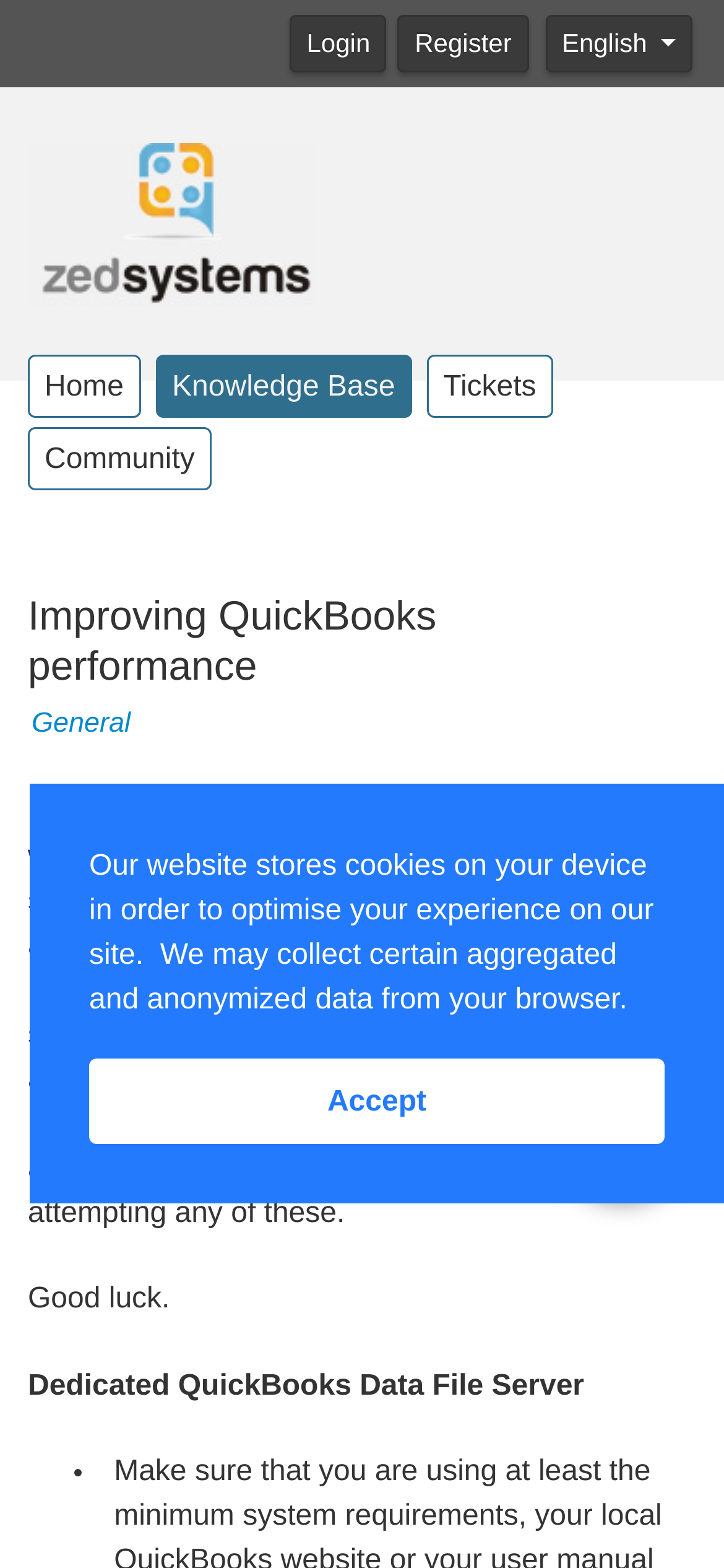Identify the bounding box coordinates of the region that should be clicked to execute the following instruction: "Click the Login button".

[0.4, 0.009, 0.534, 0.046]